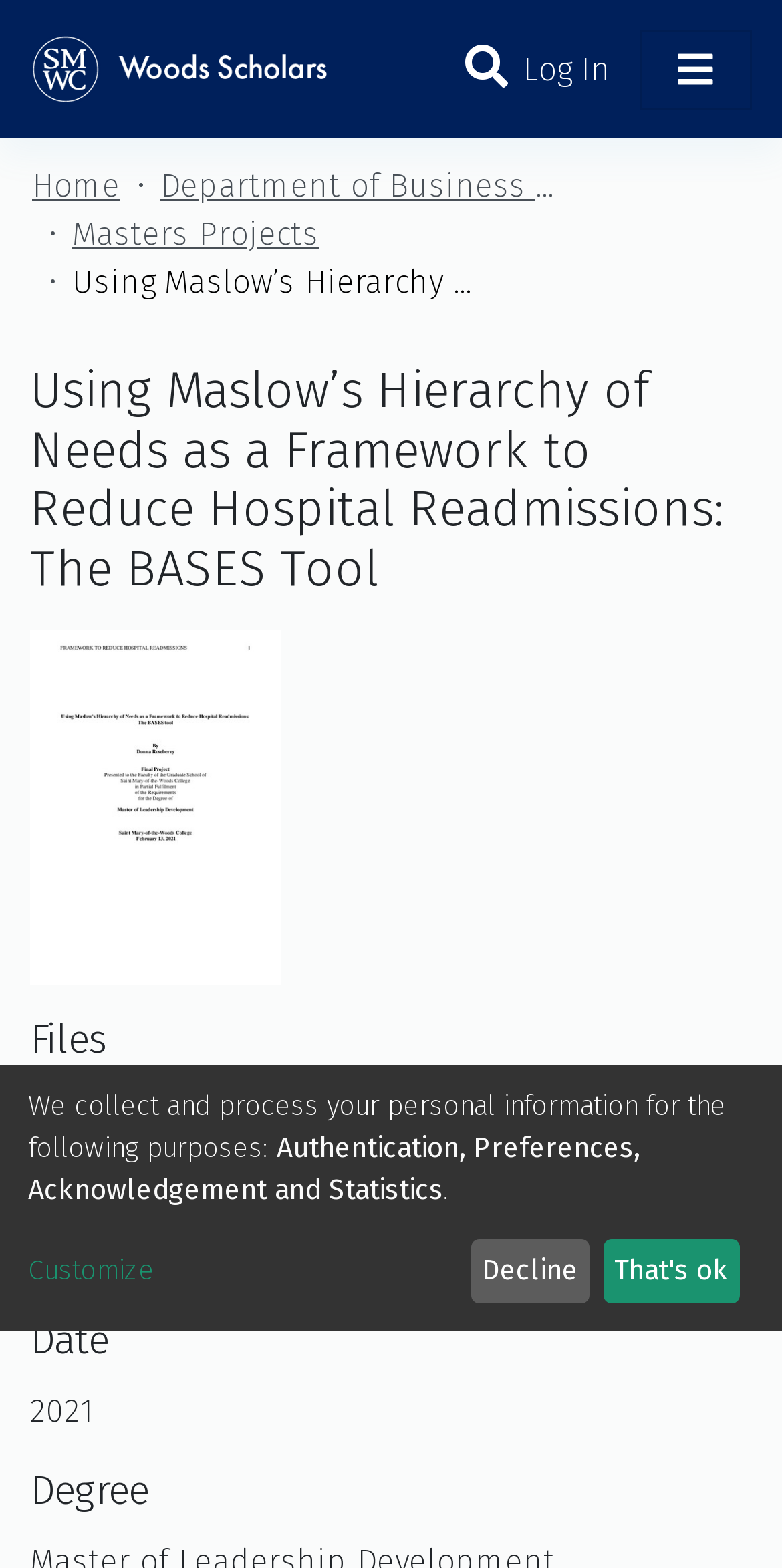Refer to the screenshot and answer the following question in detail:
What is the name of the author?

I found the answer by looking at the section labeled 'Author' on the webpage, which contains the static text 'Roseberry, Donna'.